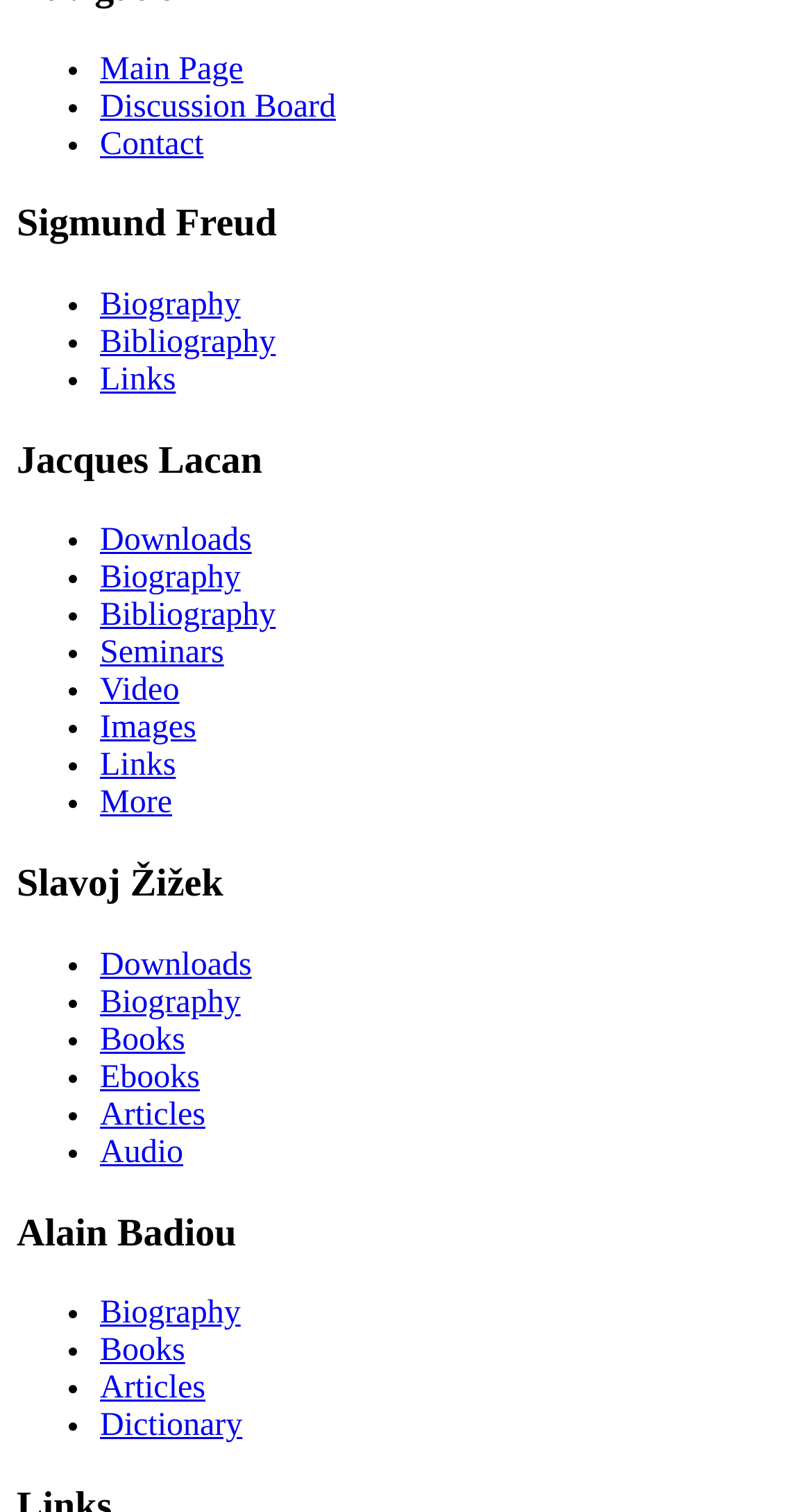What is the first link under Sigmund Freud?
Provide a well-explained and detailed answer to the question.

I looked at the links under the Sigmund Freud navigation element and found that the first link is 'Biography'.